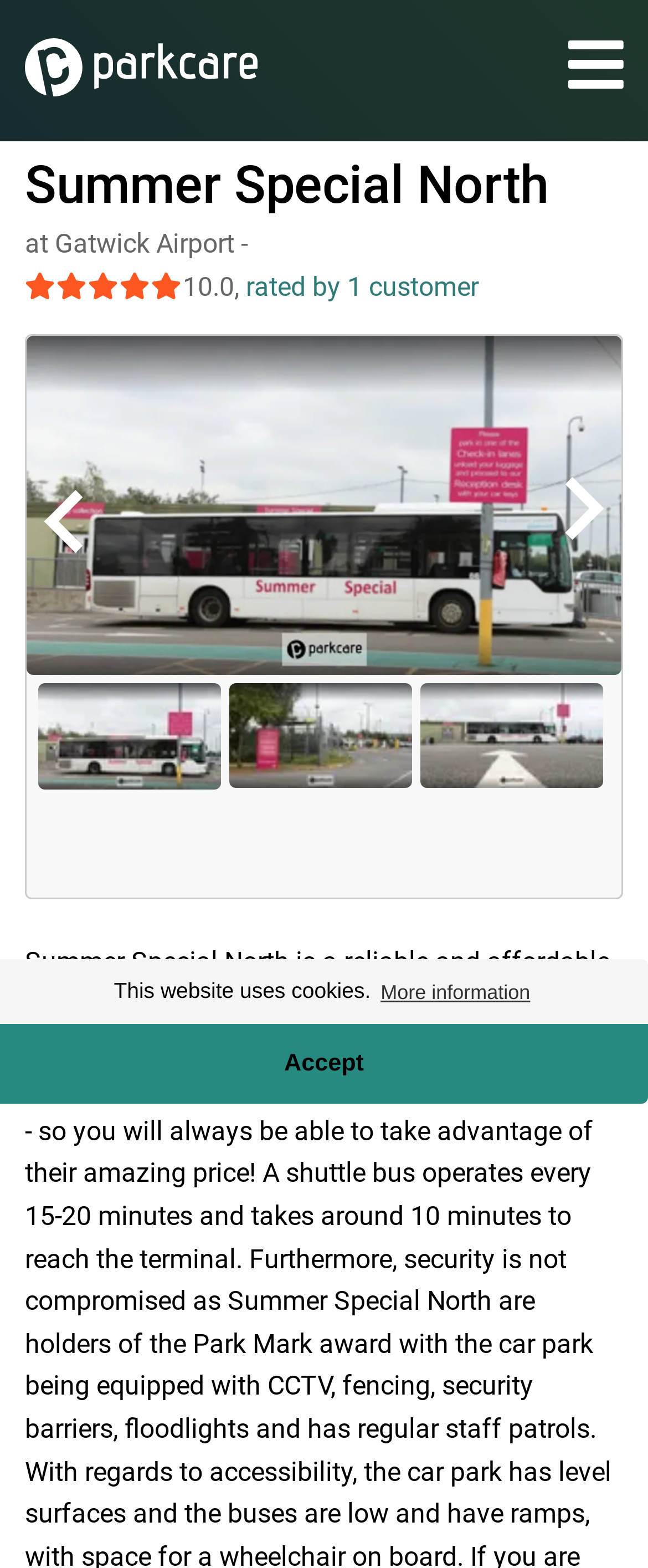Offer an extensive depiction of the webpage and its key elements.

The webpage is about Summer Special North, a parking service at Gatwick Airport. At the top left corner, there is a logo of ParkCare, accompanied by a link to the logo. Next to the logo, there is a heading that reads "Summer Special North" followed by a subtitle "at Gatwick Airport". 

Below the heading, there is a rating section that displays a rating of 10.0, accompanied by a link to customer reviews. 

On the top right corner, there is a menu button. 

The main content of the webpage is a carousel section that takes up most of the page. The carousel has three slides, each containing an image of Summer Special North. The images can be navigated using "Next slide" and "Go to last slide" buttons. 

At the bottom of the carousel, there are three buttons that allow users to directly navigate to each slide. 

Above the carousel, there is a cookie consent dialog that appears at the top of the page, which can be dismissed or learned more about.